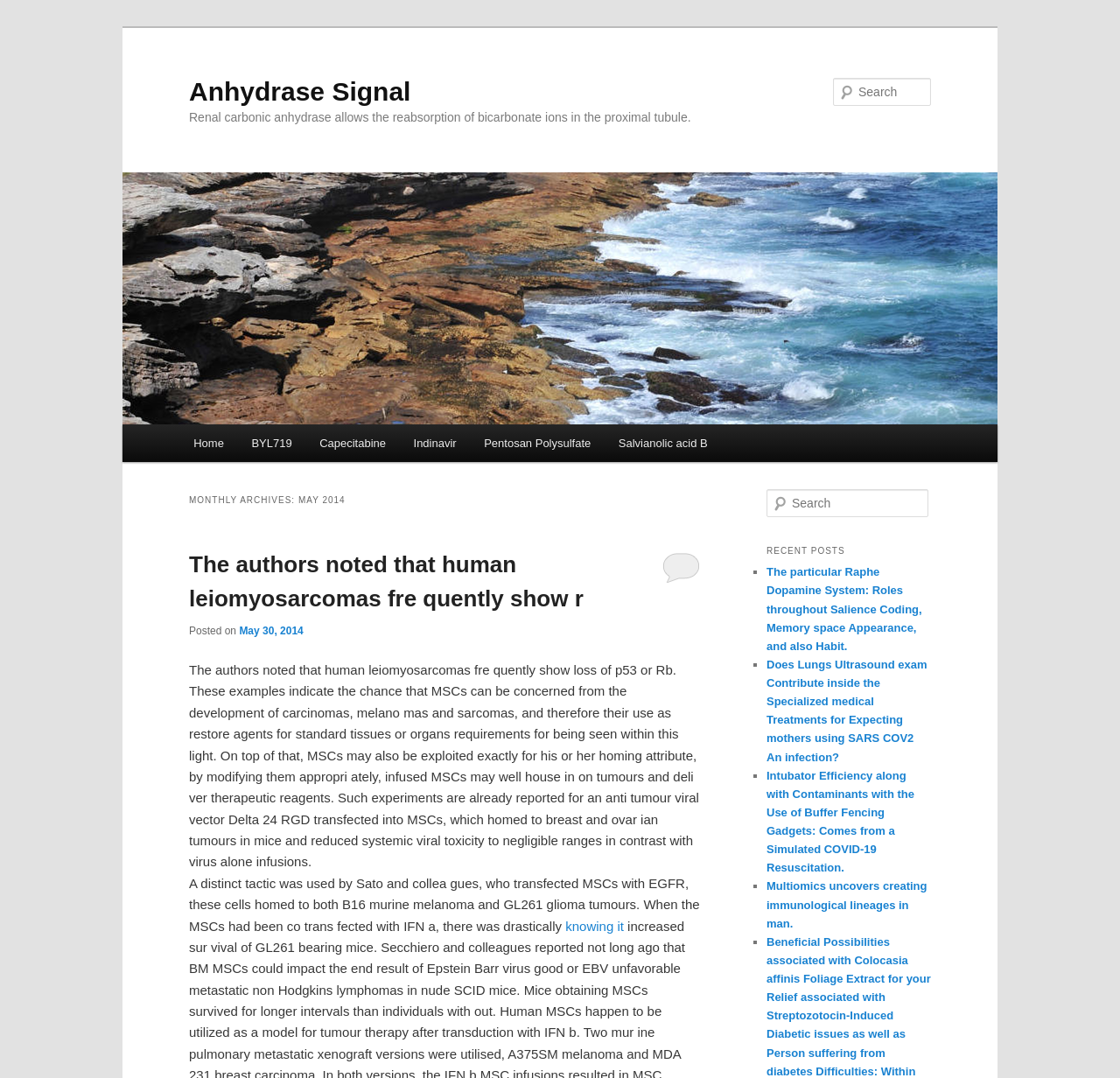Construct a comprehensive caption that outlines the webpage's structure and content.

The webpage appears to be a blog or article page with a focus on scientific research and topics. At the top, there is a heading "Anhydrase Signal" which is also a link. Below this, there is a brief description of renal carbonic anhydrase and its role in reabsorbing bicarbonate ions in the proximal tubule.

To the top right, there is a search bar with a "Search" label and a textbox where users can input their search queries. Below the search bar, there is a main menu with links to "Home", "BYL719", "Capecitabine", "Indinavir", "Pentosan Polysulfate", and "Salvianolic acid B".

The main content of the page is divided into two sections. The left section has a heading "MONTHLY ARCHIVES: MAY 2014" and contains a series of articles or posts with headings, links, and brief descriptions. The first article discusses the role of human leiomyosarcomas in cancer development, and the use of mesenchymal stem cells (MSCs) as therapeutic agents. The article also mentions the potential risks of using MSCs in cancer treatment.

The right section has a heading "RECENT POSTS" and lists several articles with links and brief descriptions. The articles appear to be related to scientific research and topics, including the raphe dopamine system, lung ultrasound in pregnant women with SARS-COV2 infection, intubator efficiency, and multiomics in immunological lineages.

Throughout the page, there are several links and buttons, including "Skip to primary content" and "Skip to secondary content" links at the top, and "Comment on" links below each article. There are also several static text elements, including "Posted on" and "knowing it" labels.